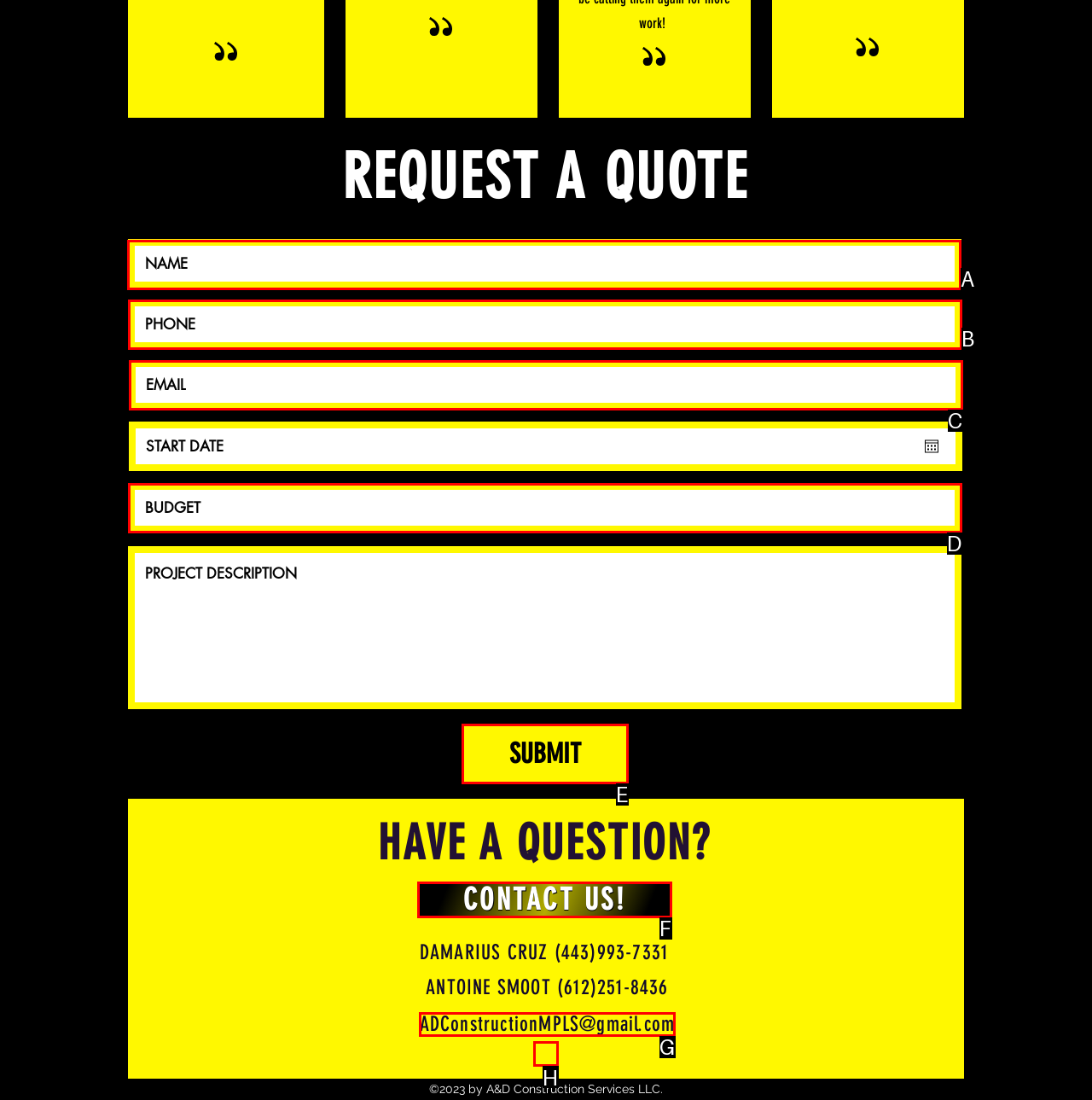Figure out which option to click to perform the following task: Click on 'Health Insurance'
Provide the letter of the correct option in your response.

None